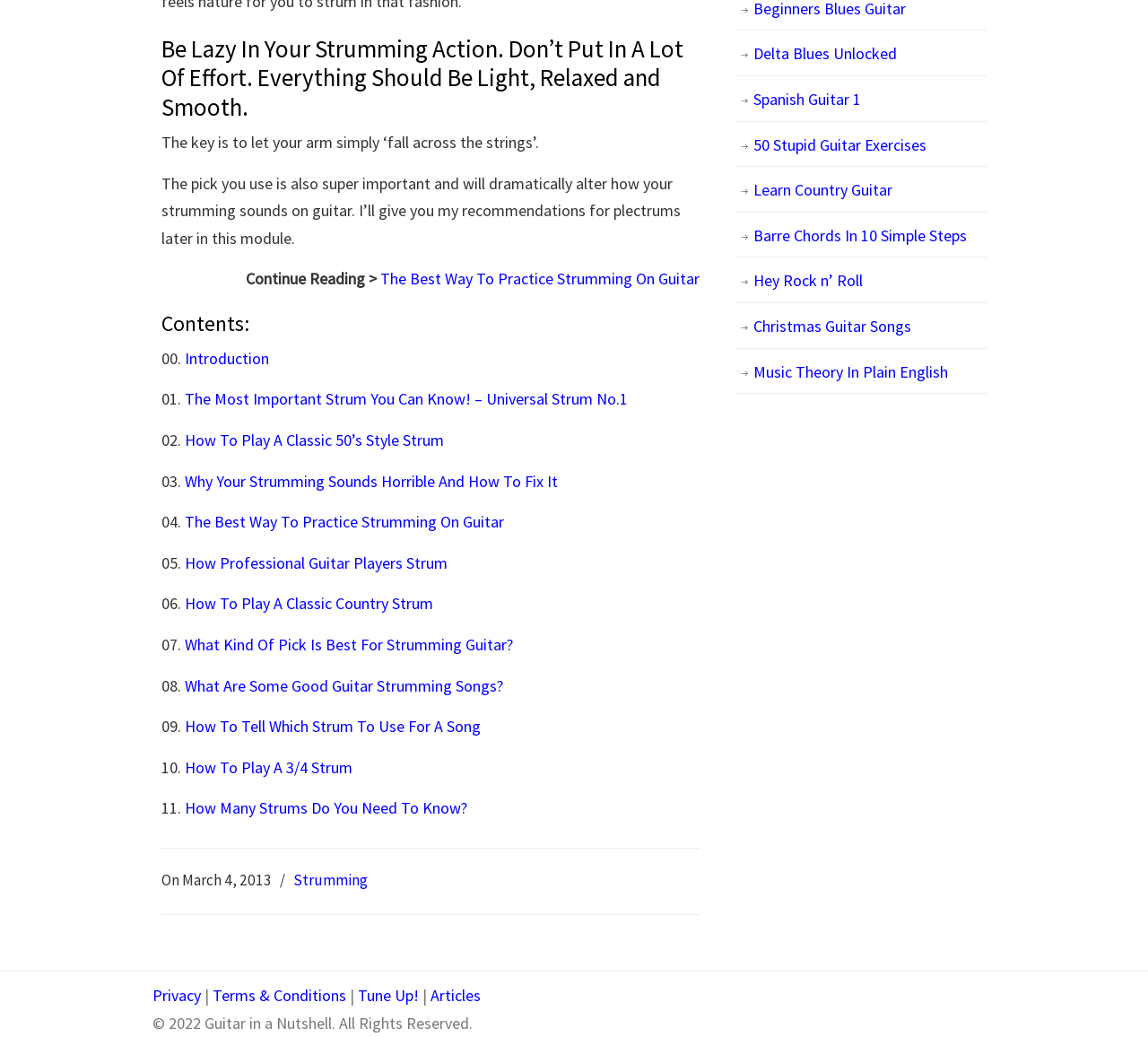Given the element description: "April 29, 2016April 30, 2016", predict the bounding box coordinates of this UI element. The coordinates must be four float numbers between 0 and 1, given as [left, top, right, bottom].

None